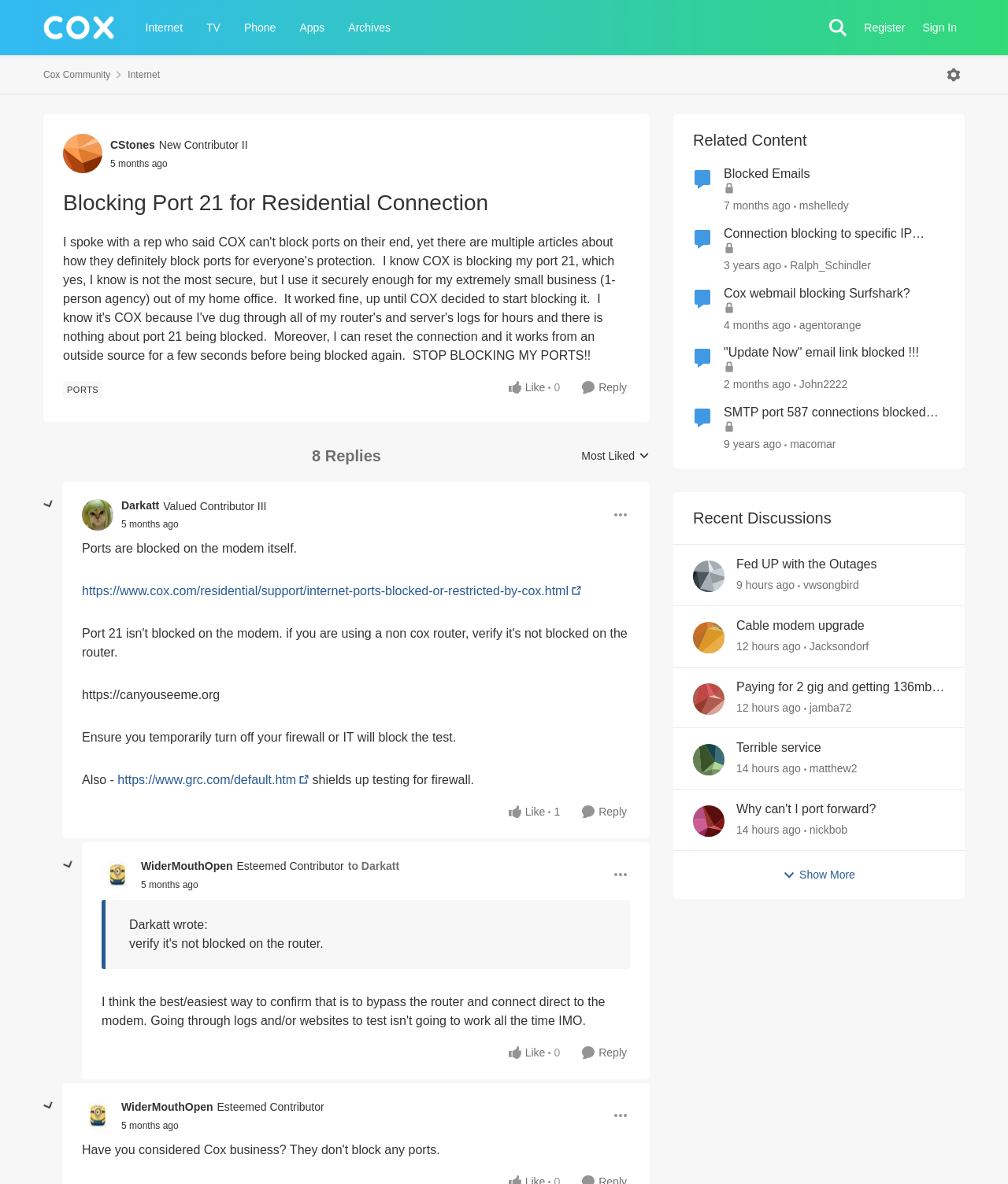Determine the bounding box coordinates for the area that should be clicked to carry out the following instruction: "Click the 'Open Menu' button".

[0.935, 0.054, 0.957, 0.072]